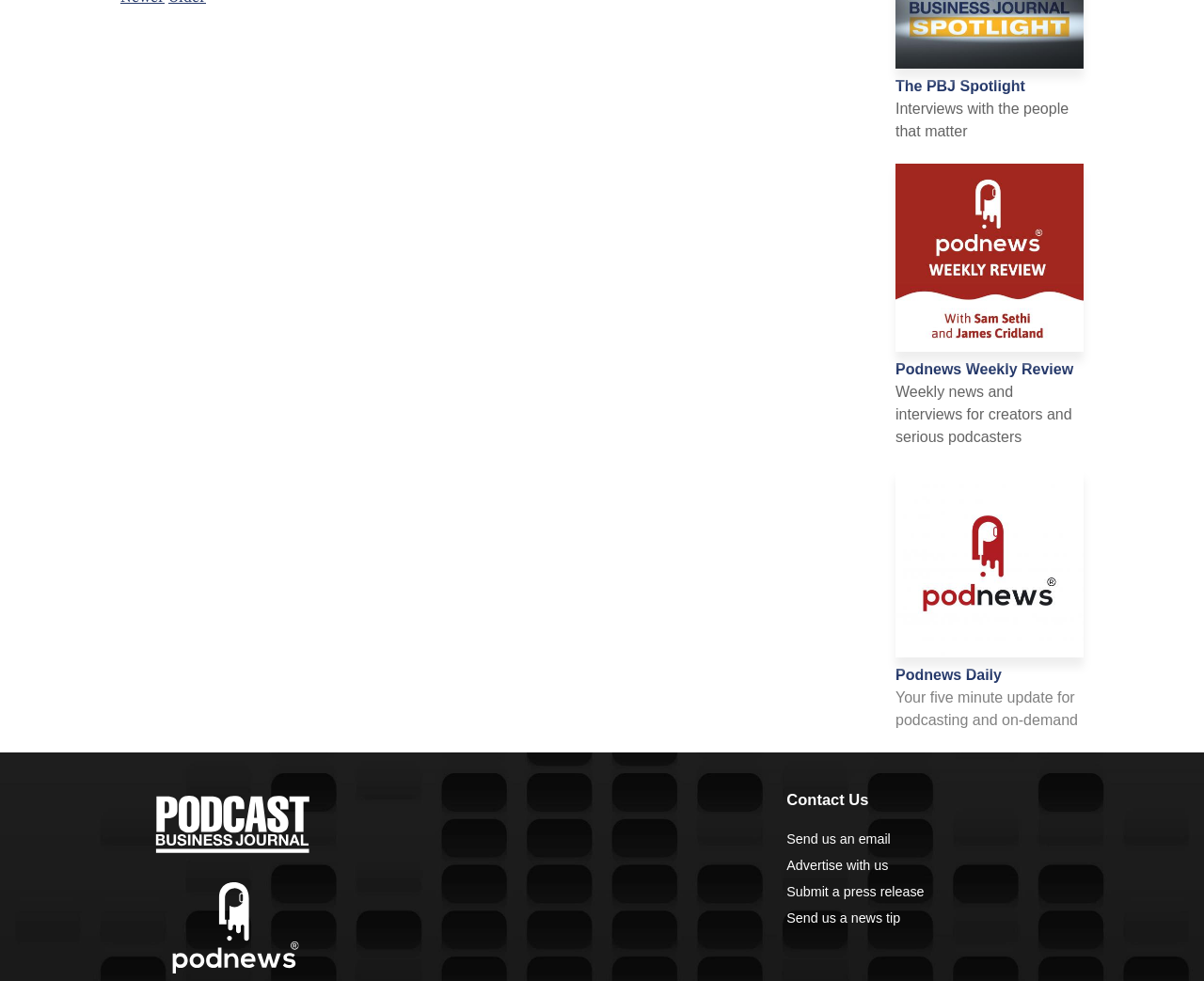Provide the bounding box coordinates of the HTML element described by the text: "Advertise with us".

[0.653, 0.874, 0.738, 0.89]